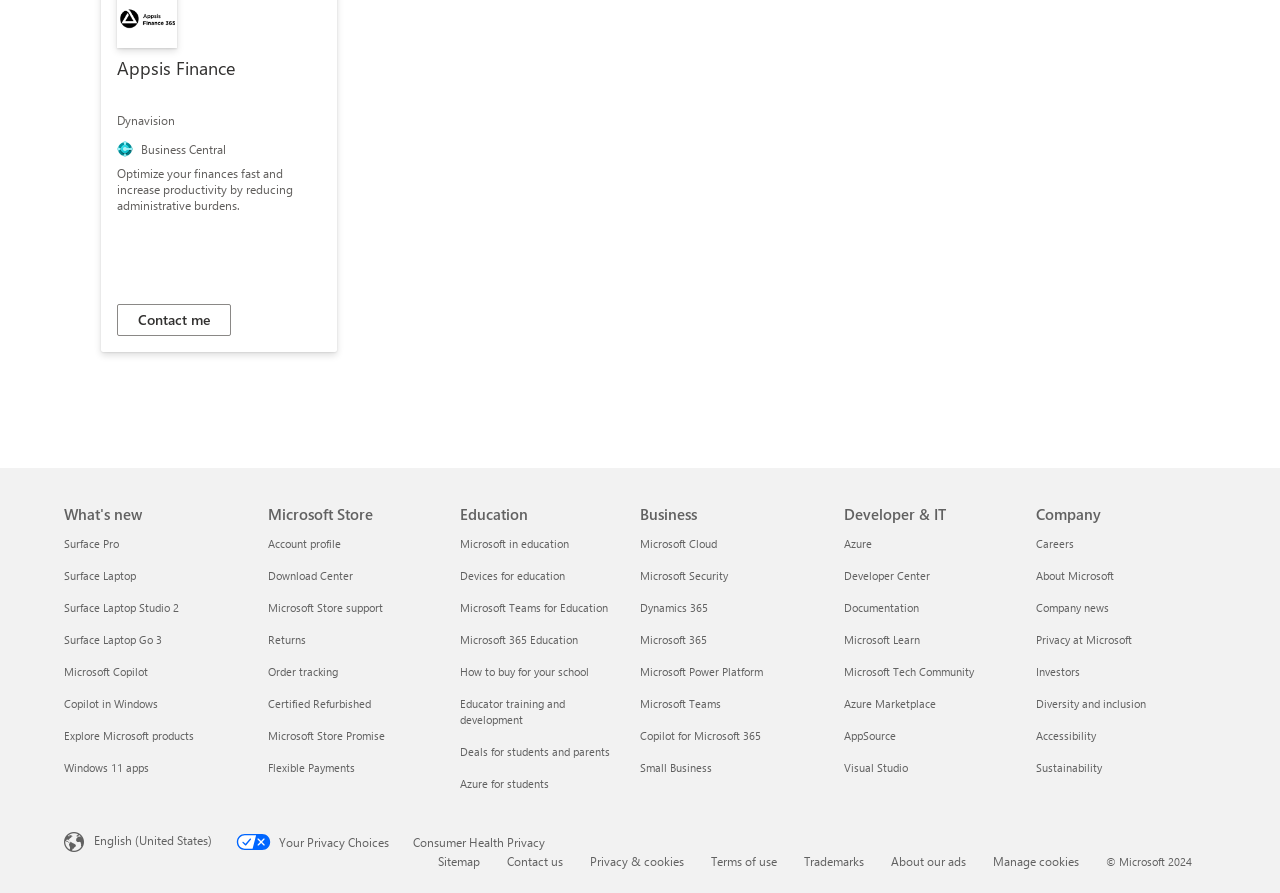Please find the bounding box coordinates in the format (top-left x, top-left y, bottom-right x, bottom-right y) for the given element description. Ensure the coordinates are floating point numbers between 0 and 1. Description: Copilot for Microsoft 365

[0.5, 0.815, 0.595, 0.832]